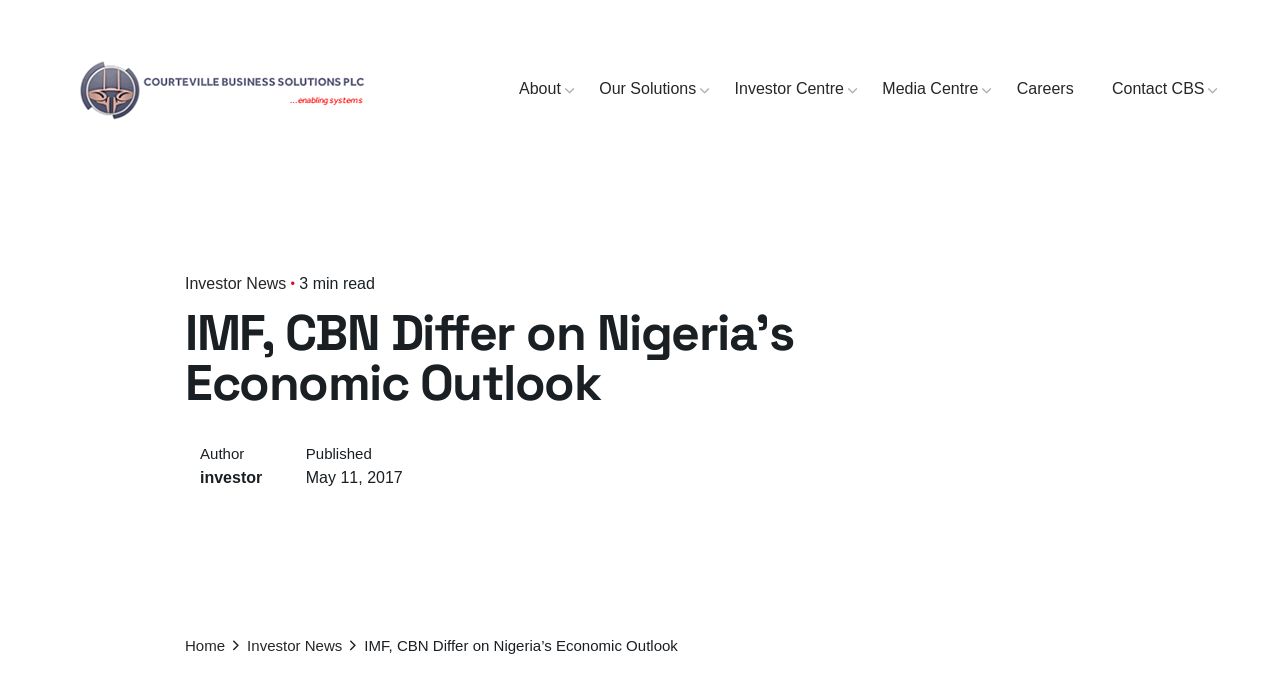When was the article published?
Carefully analyze the image and provide a thorough answer to the question.

I found the answer by looking at the article metadata, where the publication date is displayed. It says 'Published May 11, 2017'.